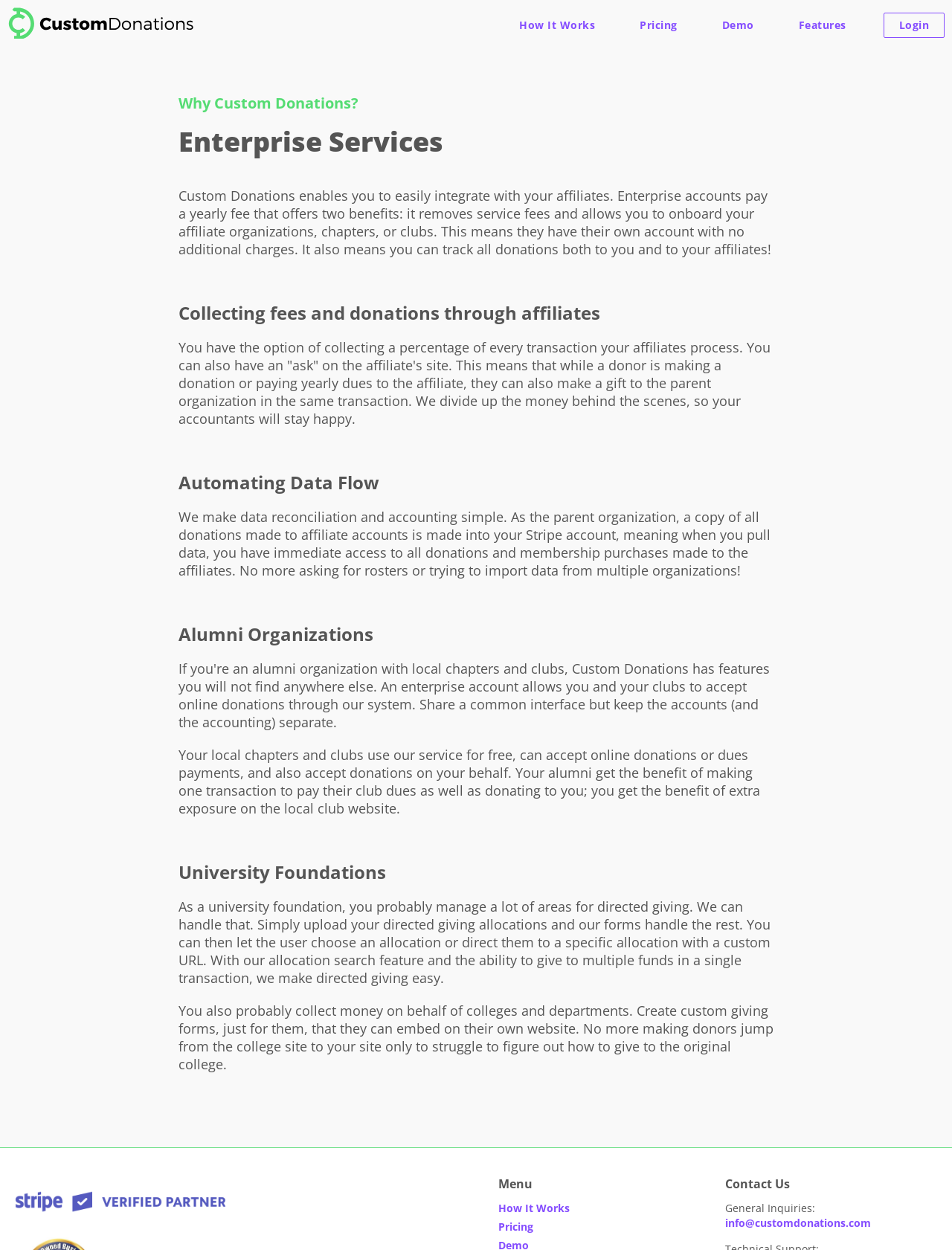How many links are in the top navigation menu?
Relying on the image, give a concise answer in one word or a brief phrase.

5